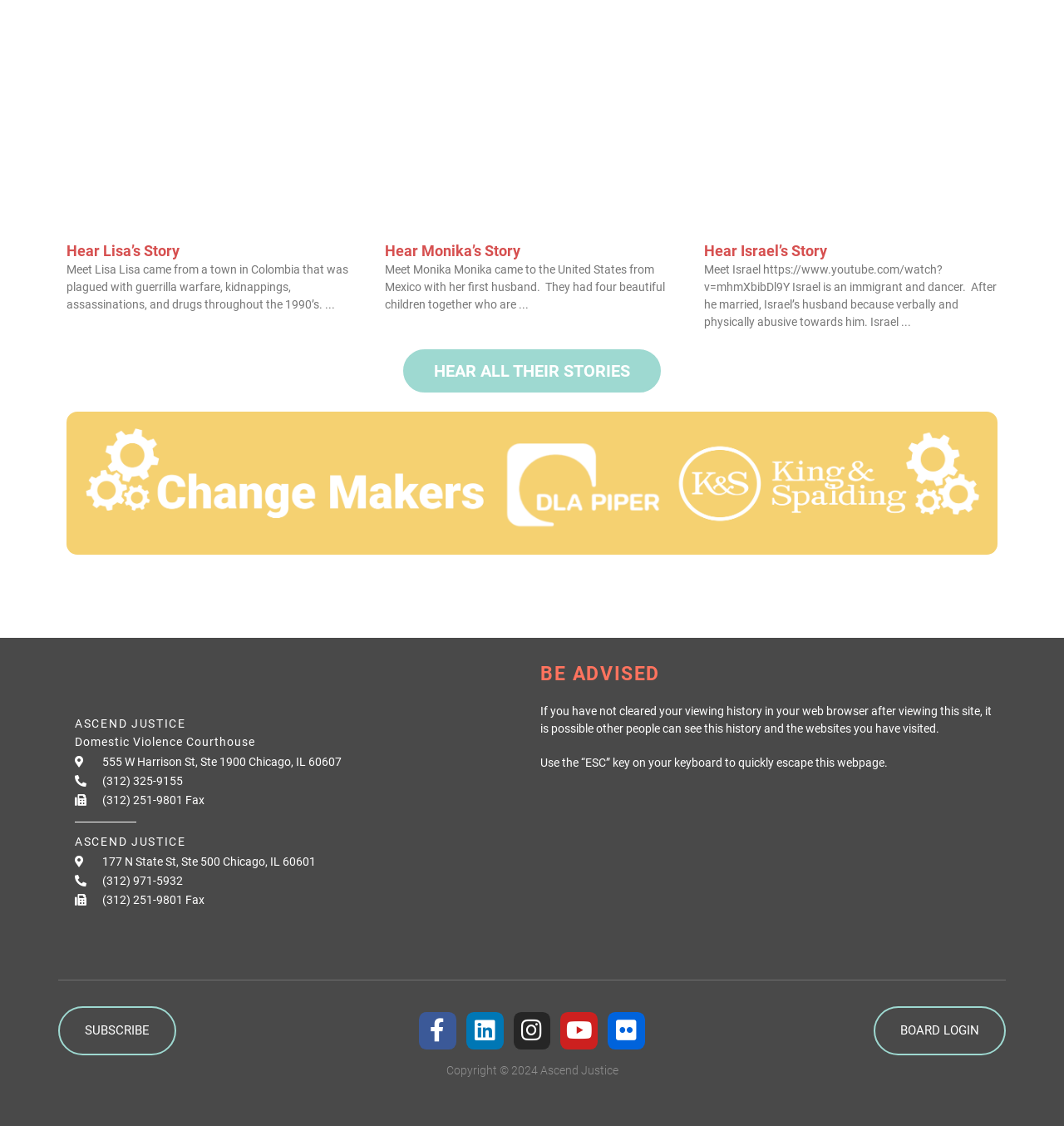Please provide a comprehensive response to the question based on the details in the image: What is the warning about browser history?

The webpage warns that 'If you have not cleared your viewing history in your web browser after viewing this site, it is possible other people can see this history and the websites you have visited'.